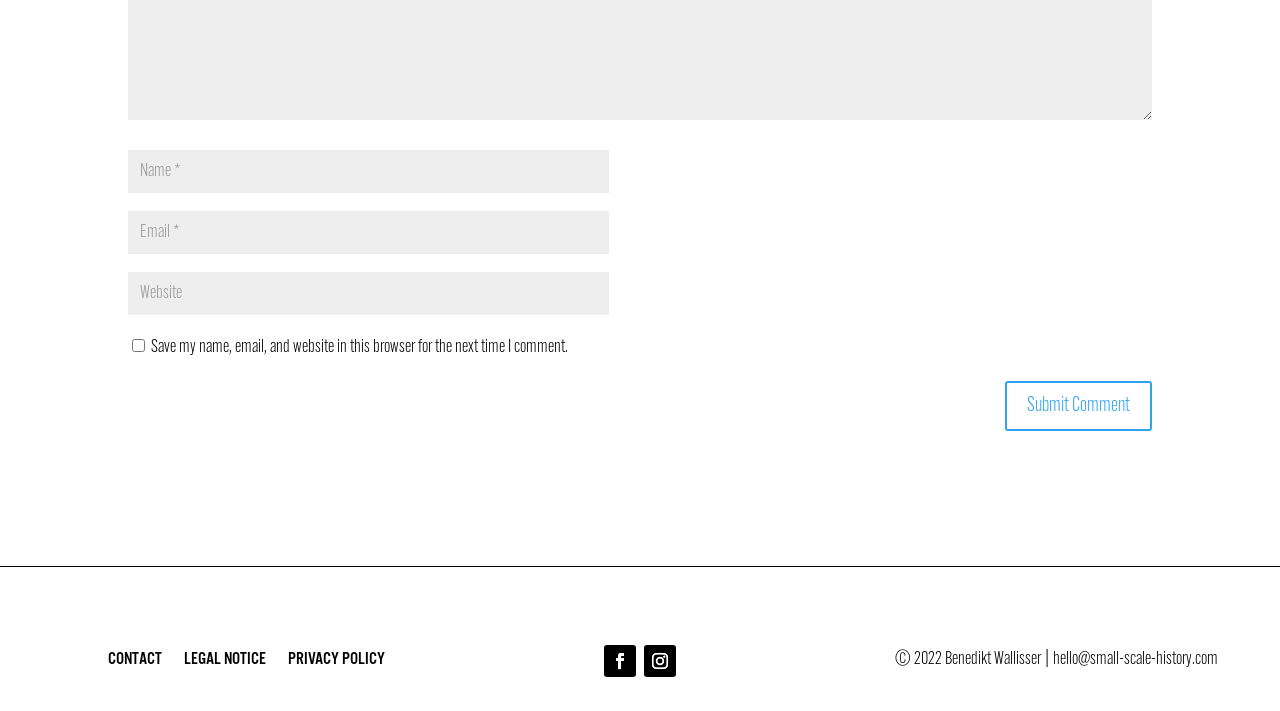Highlight the bounding box coordinates of the element that should be clicked to carry out the following instruction: "Input your email". The coordinates must be given as four float numbers ranging from 0 to 1, i.e., [left, top, right, bottom].

[0.1, 0.296, 0.476, 0.357]